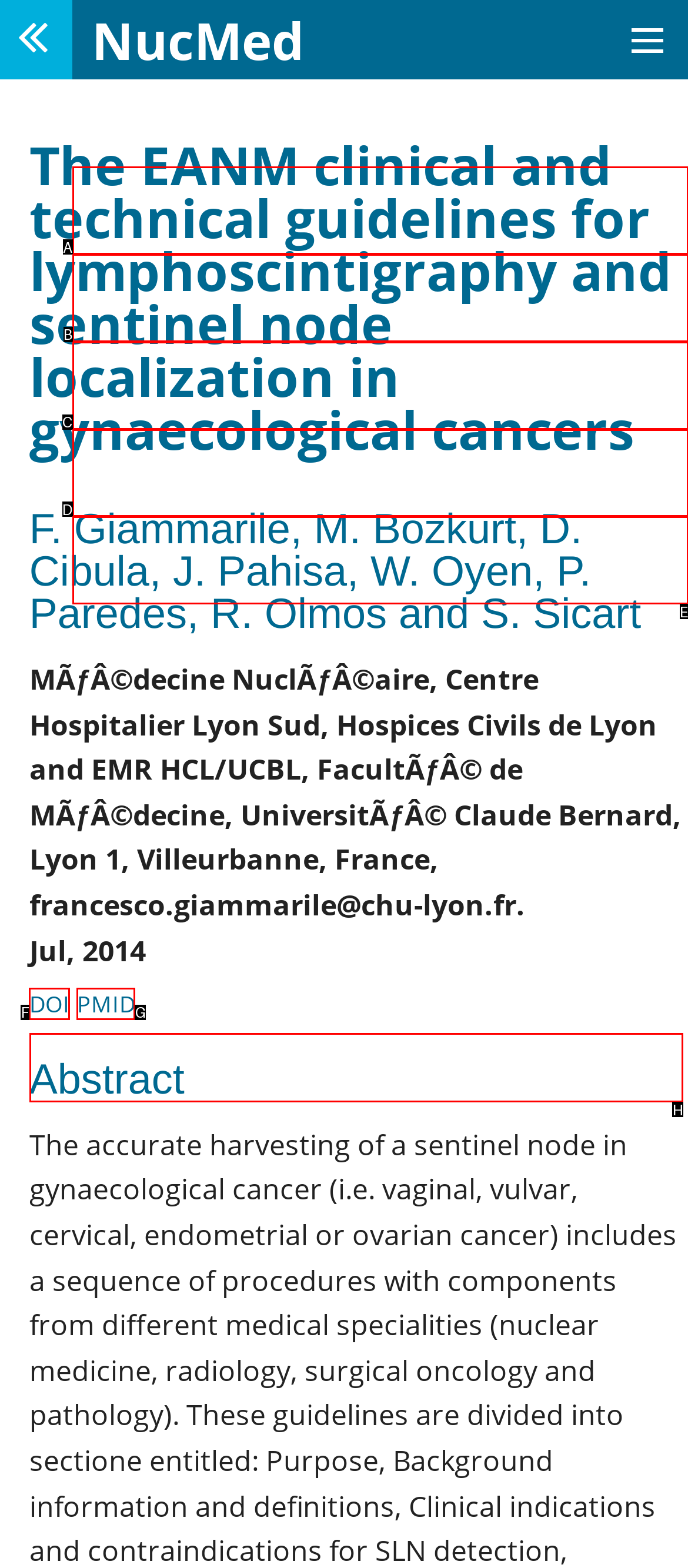Identify the correct UI element to click on to achieve the task: read the Abstract. Provide the letter of the appropriate element directly from the available choices.

H